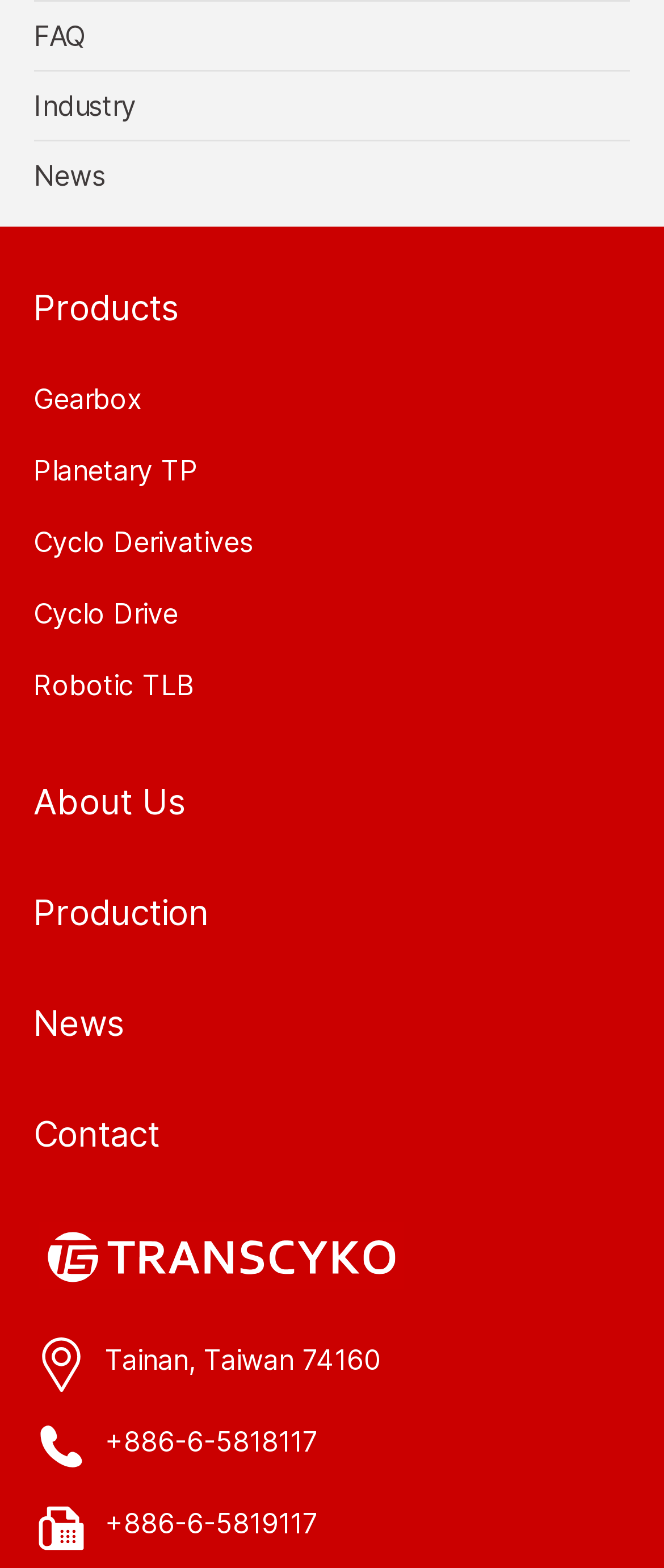Find the bounding box coordinates of the element to click in order to complete the given instruction: "Click on FAQ."

[0.051, 0.001, 0.949, 0.044]